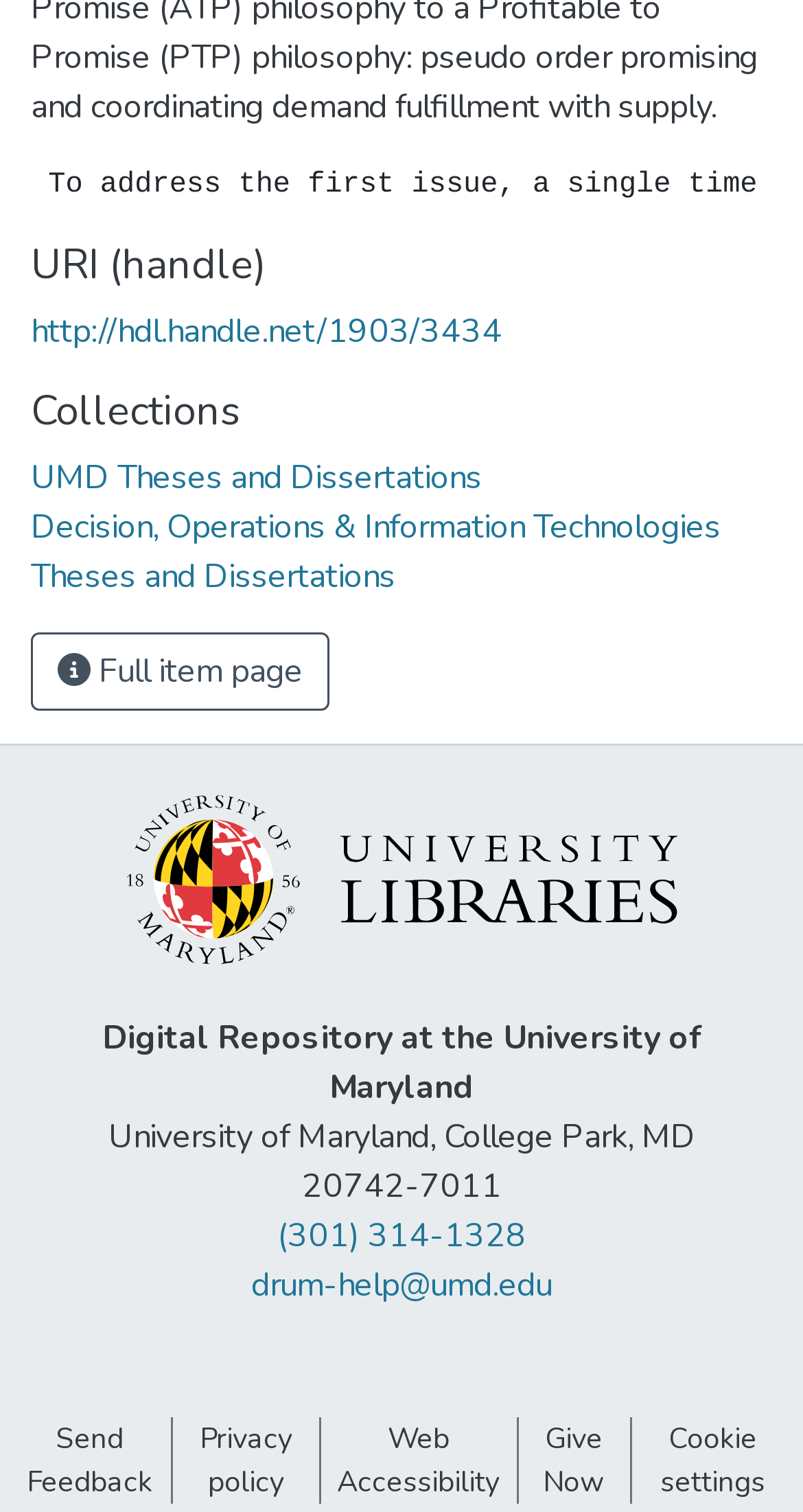What is the name of the logo?
Using the image as a reference, answer the question with a short word or phrase.

UMD Libraries logo